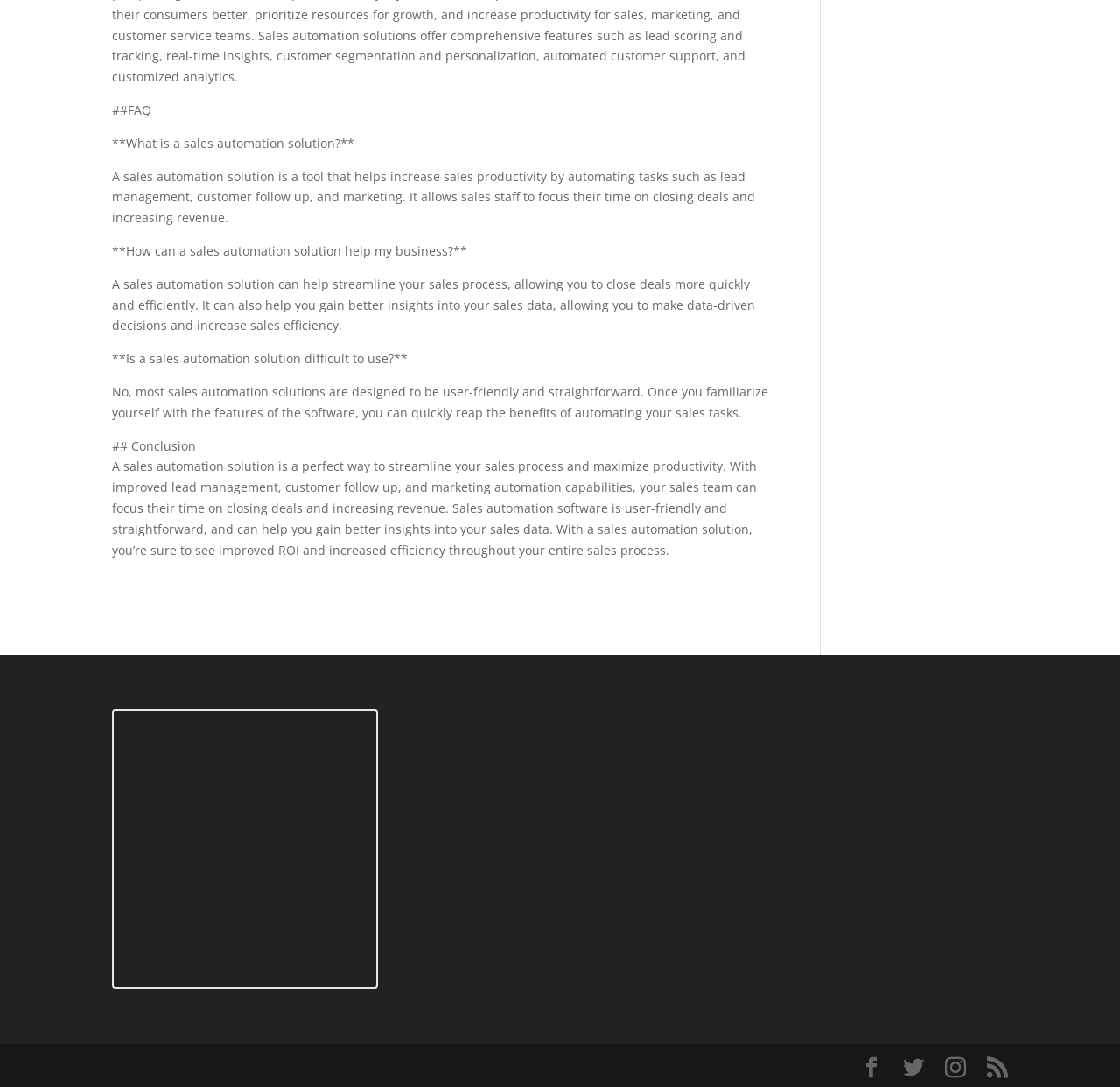Answer briefly with one word or phrase:
What is the purpose of a sales automation solution?

Increase sales productivity